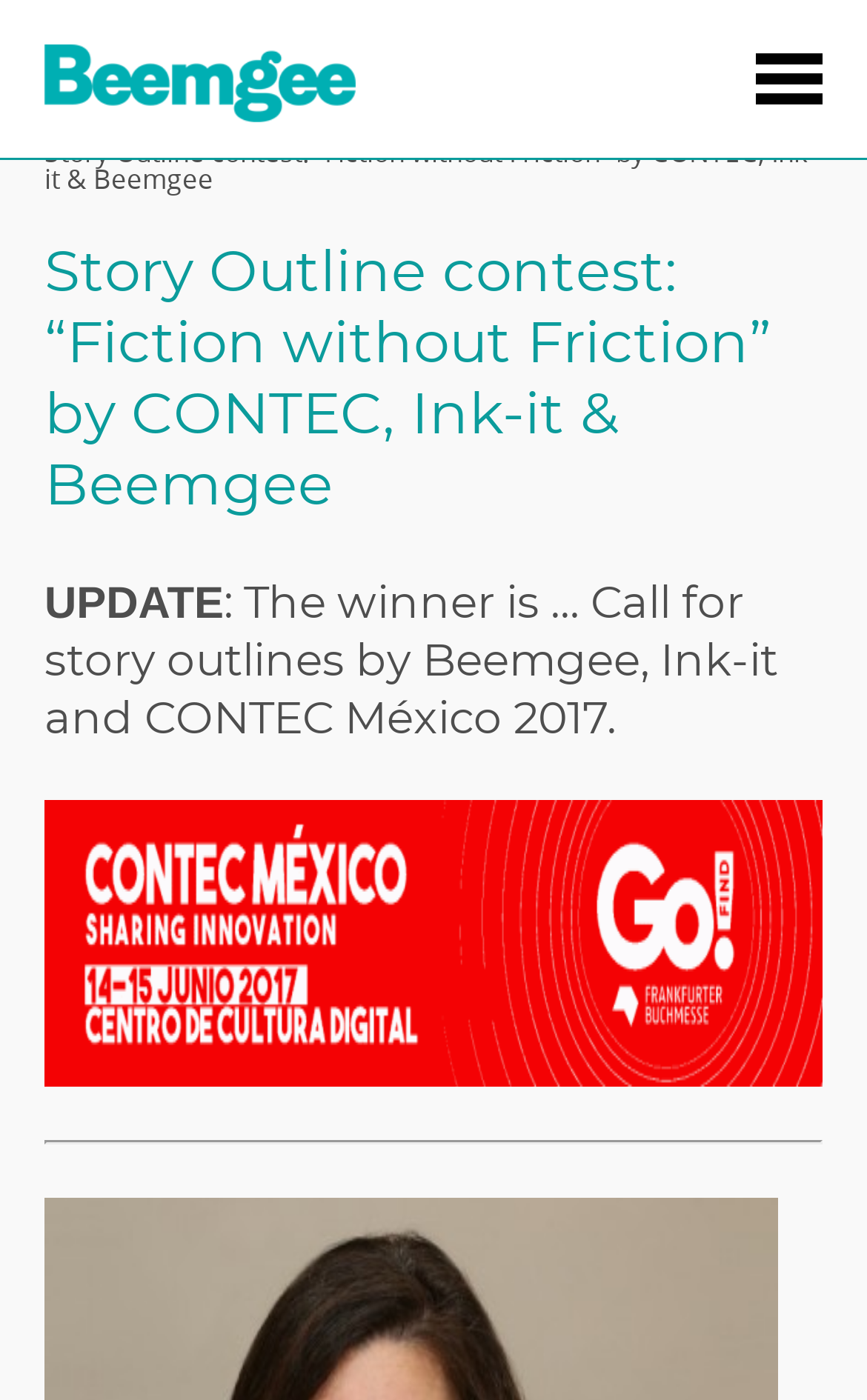Please answer the following question using a single word or phrase: 
How many organizations are involved in the contest?

3